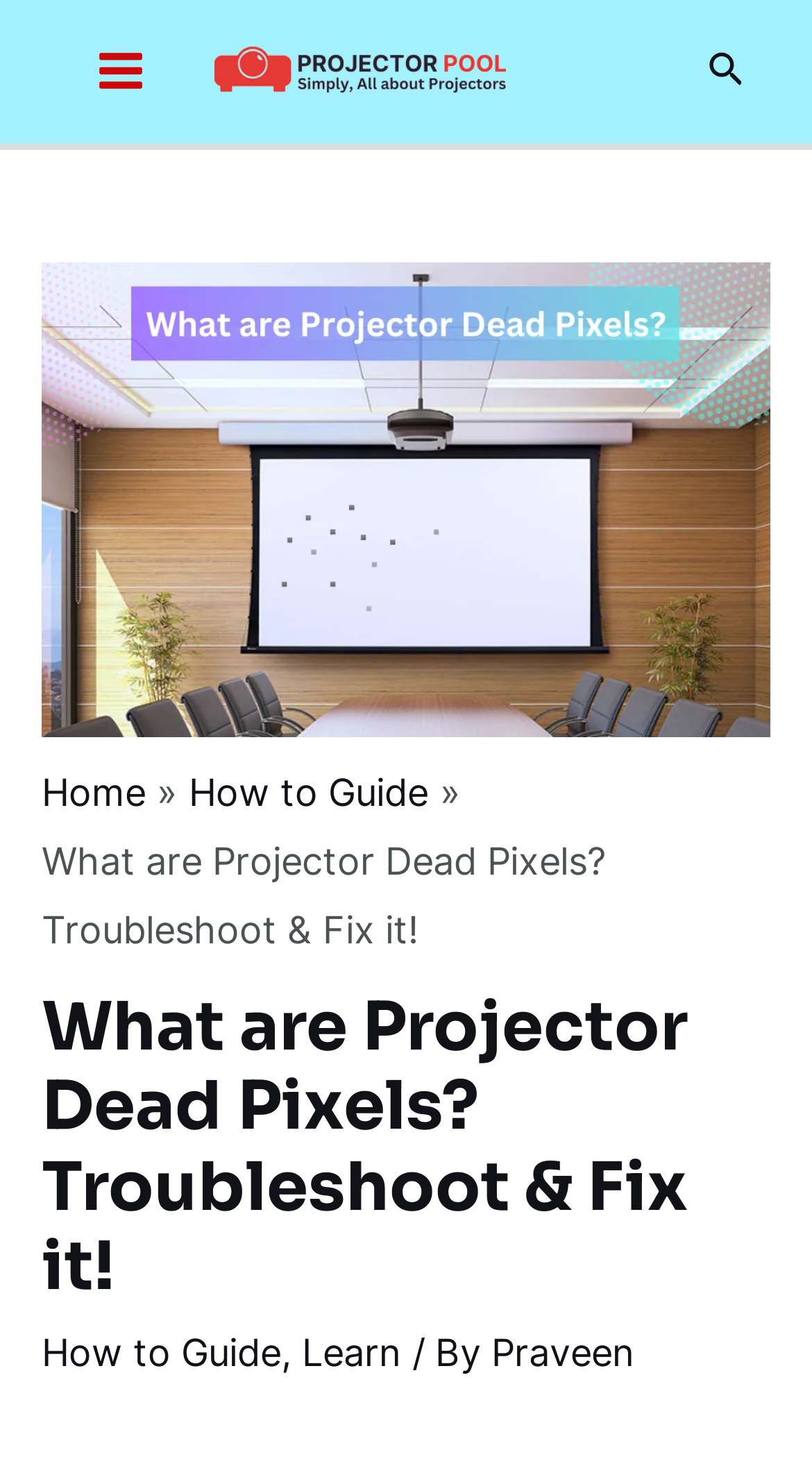Use a single word or phrase to respond to the question:
What is the main topic of the webpage?

Projector Dead Pixels